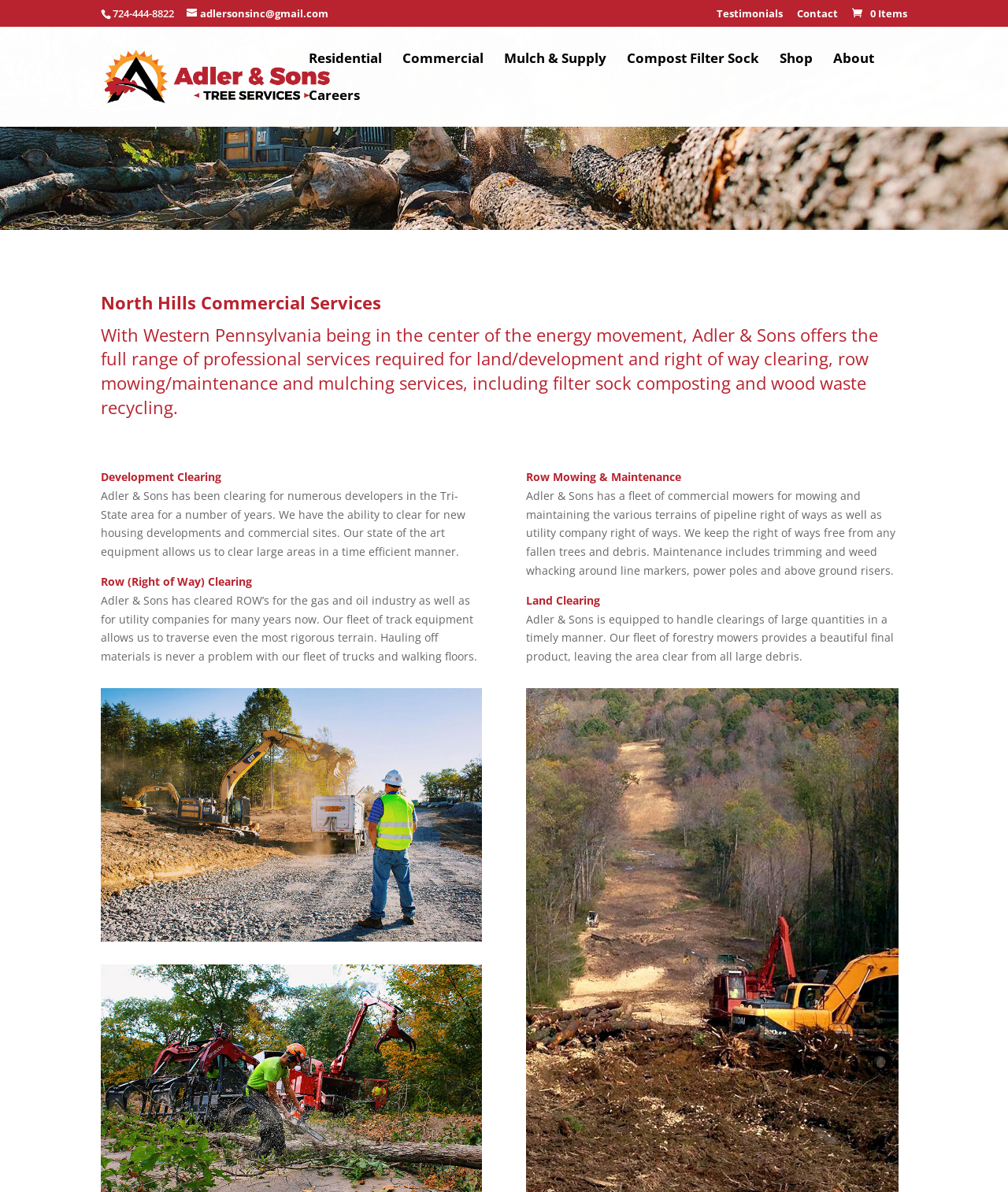Find the bounding box coordinates of the element I should click to carry out the following instruction: "Send an email".

[0.185, 0.005, 0.326, 0.017]